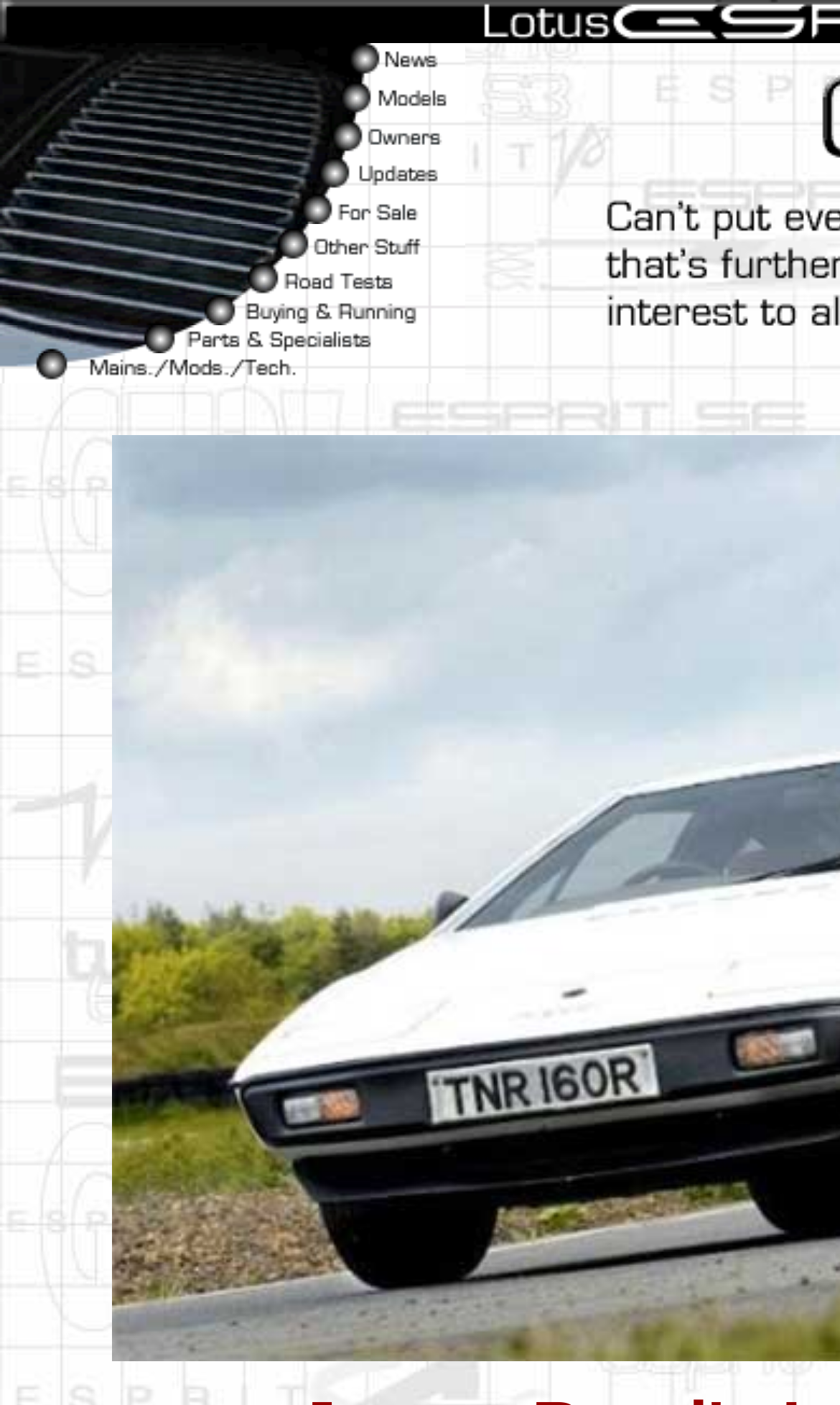How many columns are in the table?
Refer to the image and give a detailed response to the question.

I examined the LayoutTableRow elements and found that each row has two LayoutTableCell elements. Therefore, there are two columns in the table.